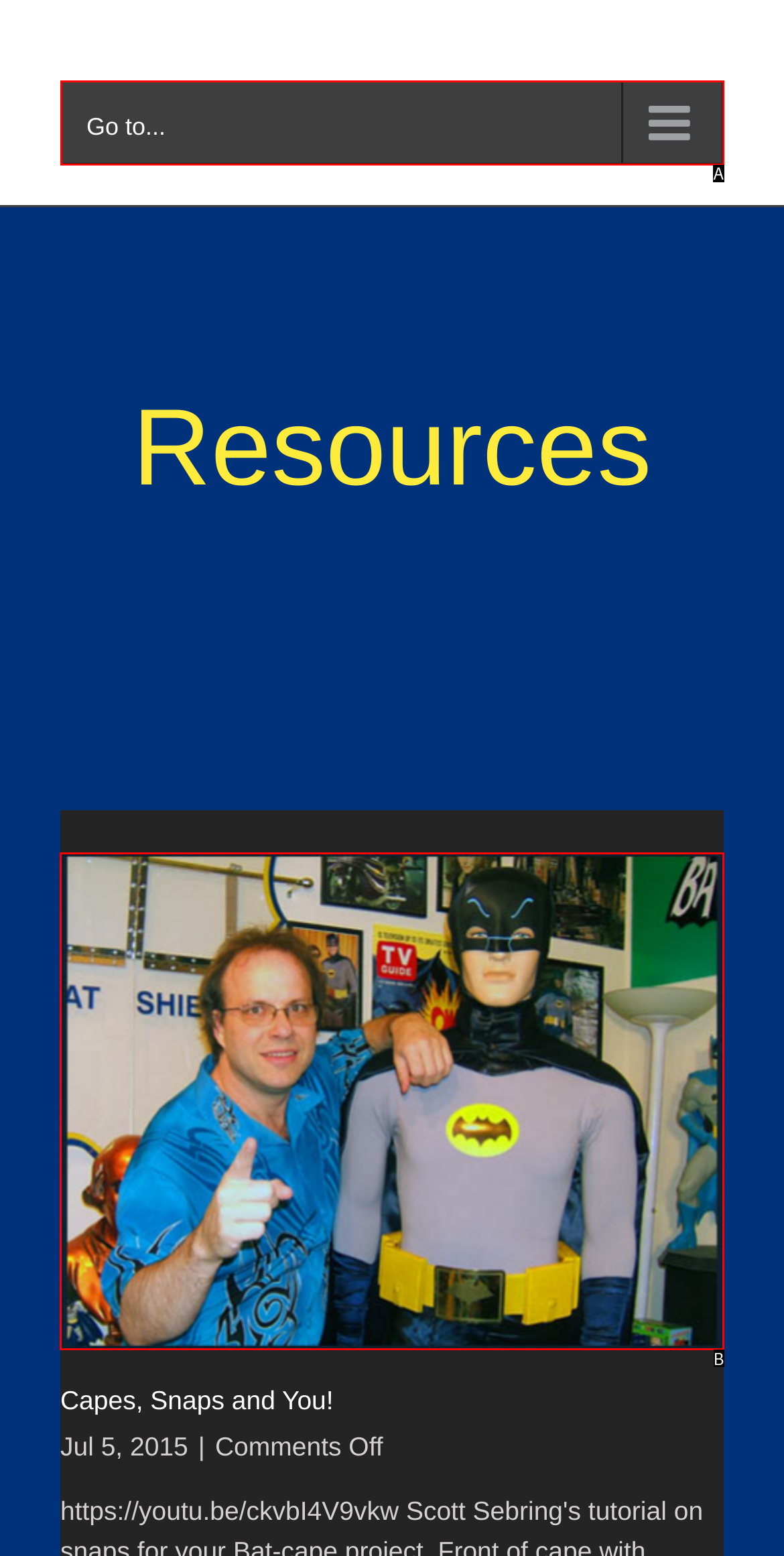Select the letter of the HTML element that best fits the description: Go to...
Answer with the corresponding letter from the provided choices.

A